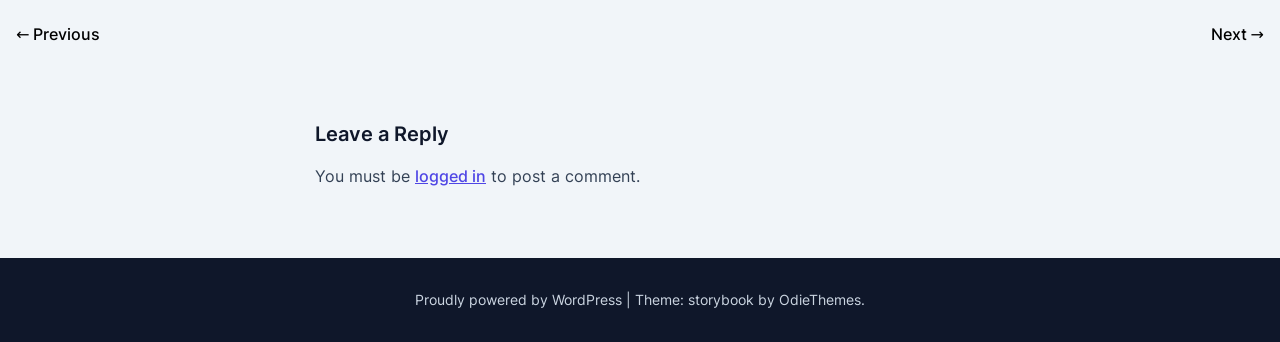Give a short answer using one word or phrase for the question:
What is the name of the theme used by the website?

storybook